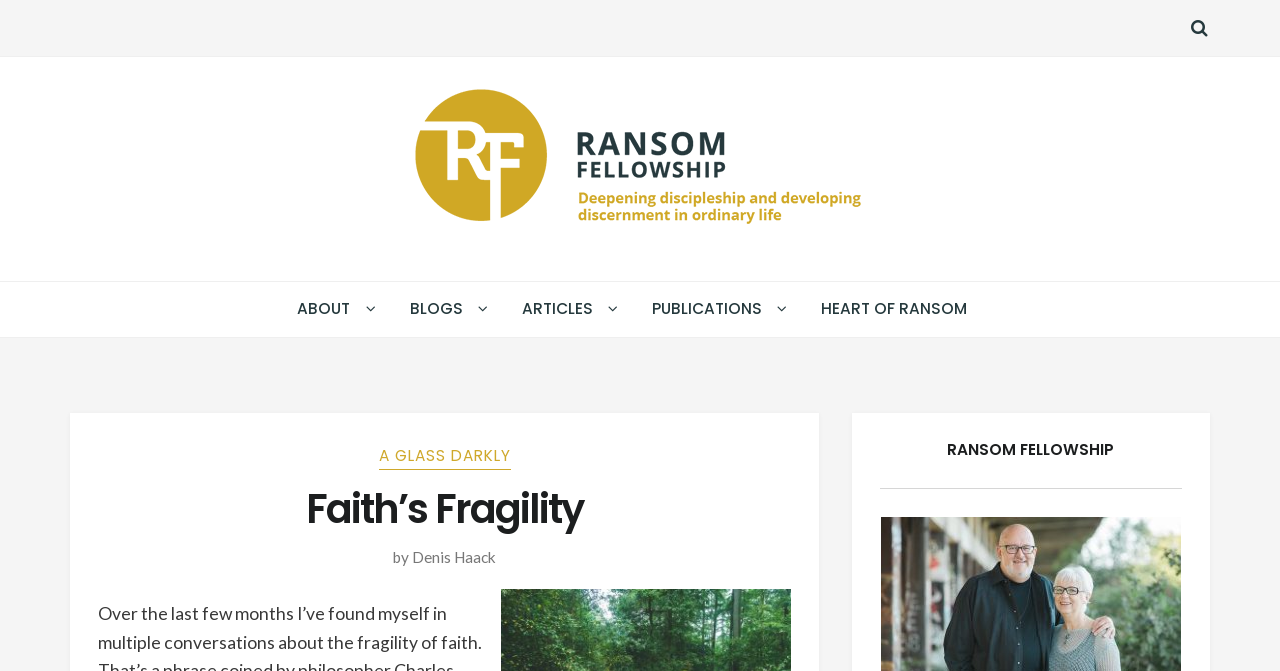Could you specify the bounding box coordinates for the clickable section to complete the following instruction: "visit Ransom Fellowship homepage"?

[0.324, 0.132, 0.676, 0.335]